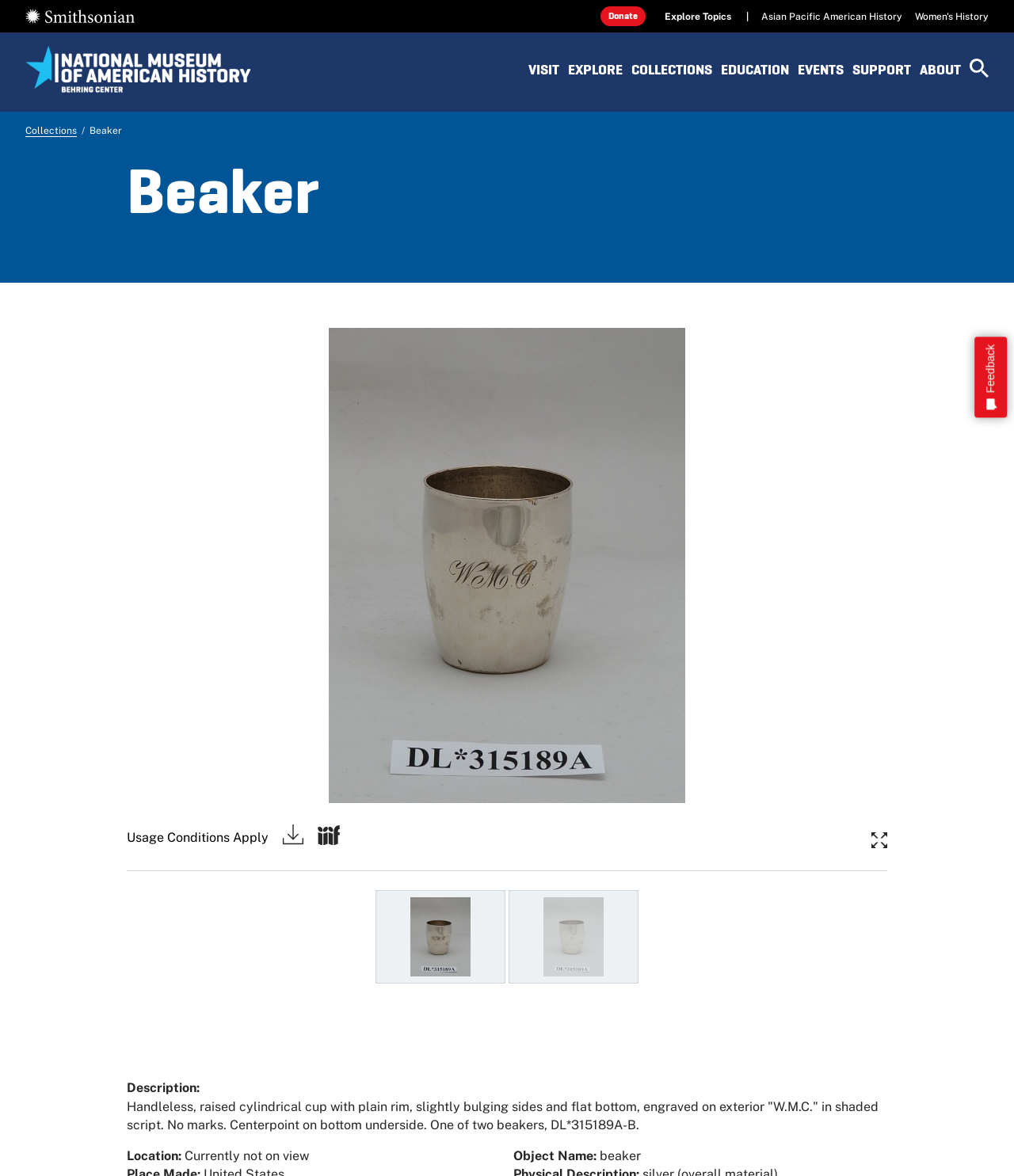Using the provided element description: "Events", identify the bounding box coordinates. The coordinates should be four floats between 0 and 1 in the order [left, top, right, bottom].

[0.787, 0.05, 0.832, 0.076]